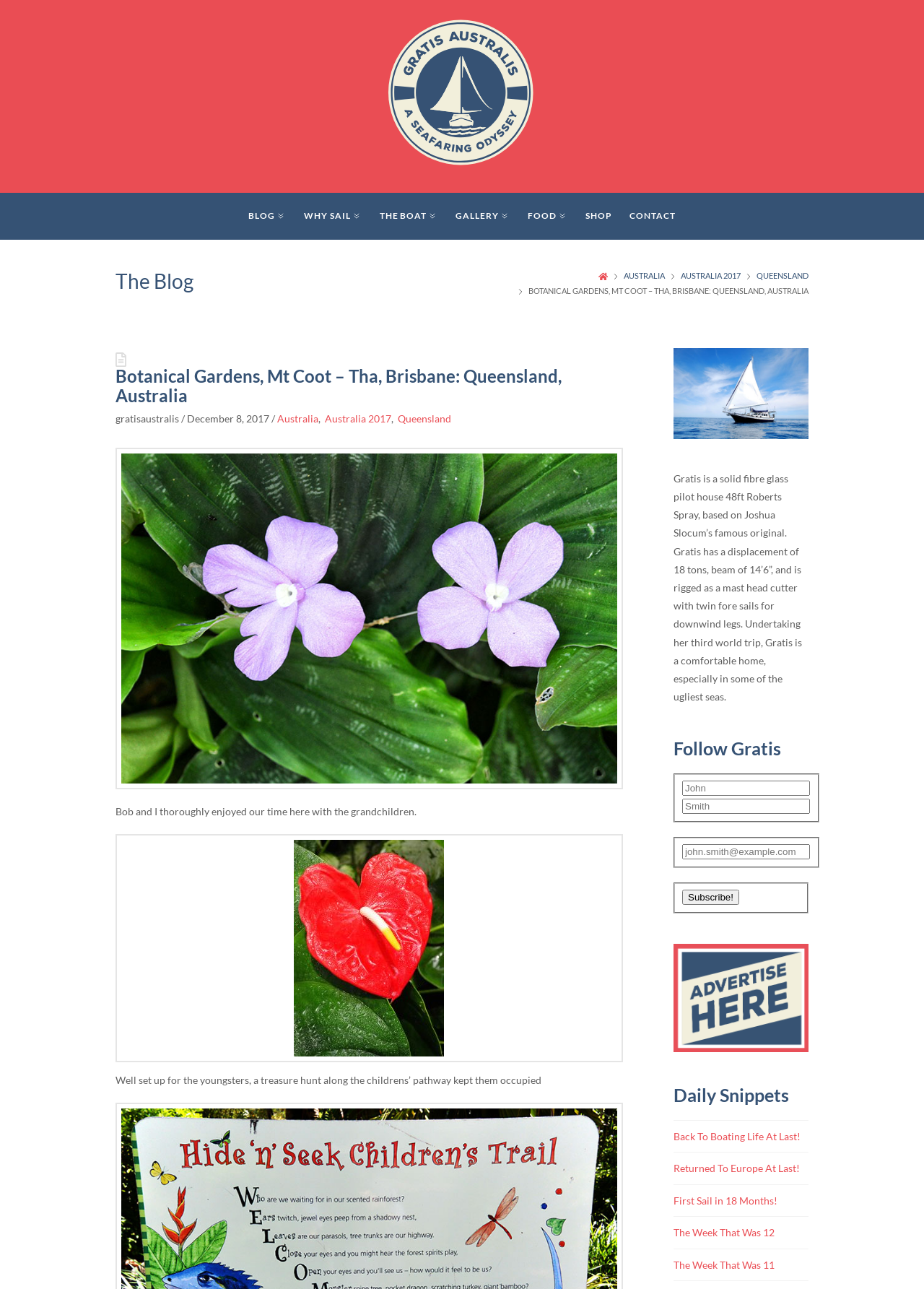Explain the webpage in detail.

This webpage appears to be a personal blog or journal about a sailing adventure. At the top of the page, there is a logo for "Gratis Australis" and a navigation menu with links to "BLOG", "WHY SAIL", "THE BOAT", "GALLERY", "FOOD", "SHOP", and "CONTACT". 

Below the navigation menu, there is a heading that reads "The Blog". Underneath this heading, there are several links to different blog posts, including "AUSTRALIA", "AUSTRALIA 2017", and "QUEENSLAND". 

The main content of the page is a blog post about a visit to the Botanical Gardens in Mt Coot-tha, Brisbane, Queensland, Australia. The post includes a few paragraphs of text describing the visit, as well as an image of the gardens. 

To the right of the blog post, there is a sidebar with information about the boat, Gratis, including its specifications and a brief description. There is also a section titled "Follow Gratis" with a form to subscribe to a newsletter or email list. 

Further down the page, there are links to other blog posts, including "Back To Boating Life At Last!", "Returned To Europe At Last!", "First Sail in 18 Months!", and several others.